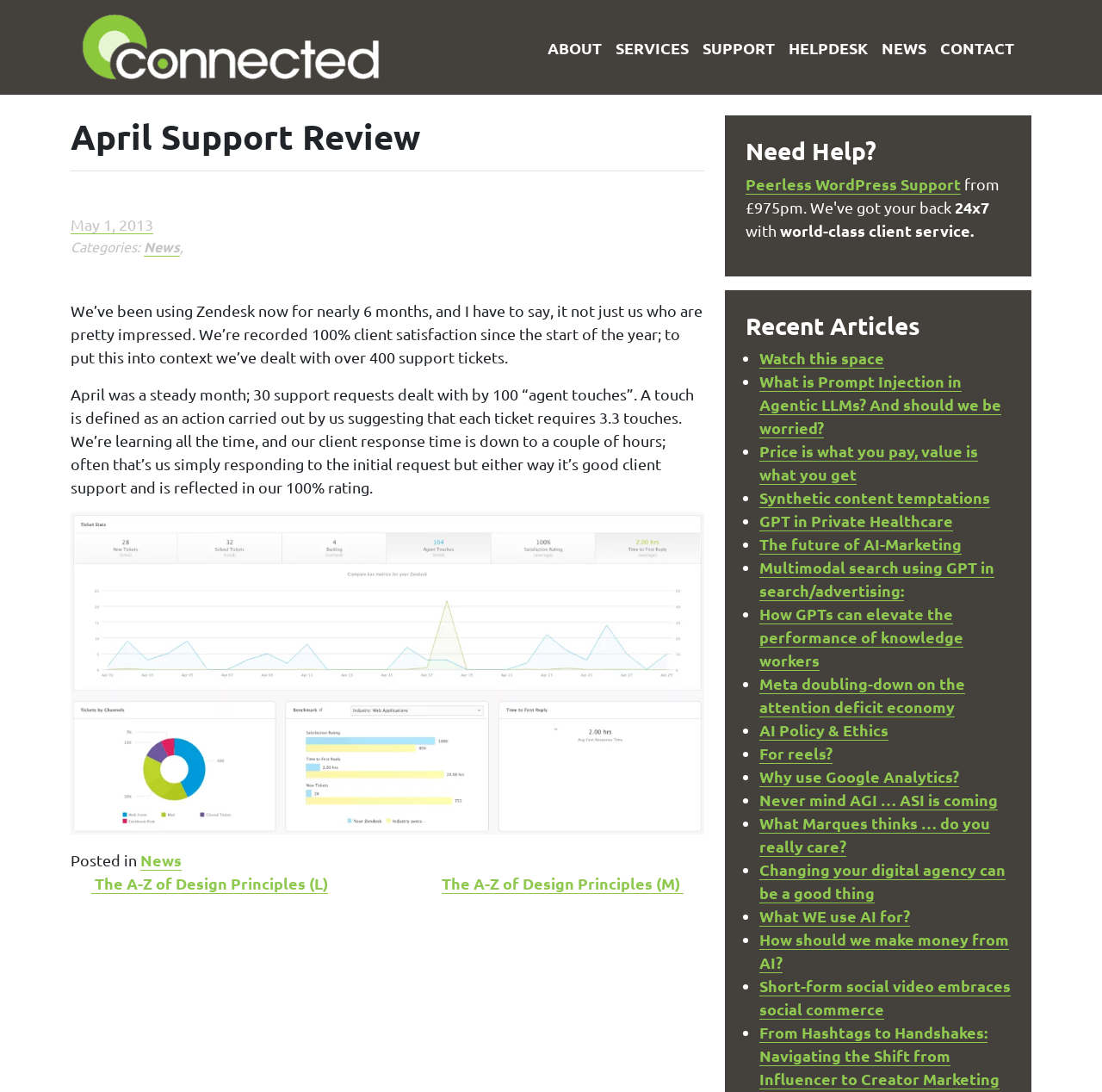What is the name of the support system used?
Look at the screenshot and respond with a single word or phrase.

Zendesk